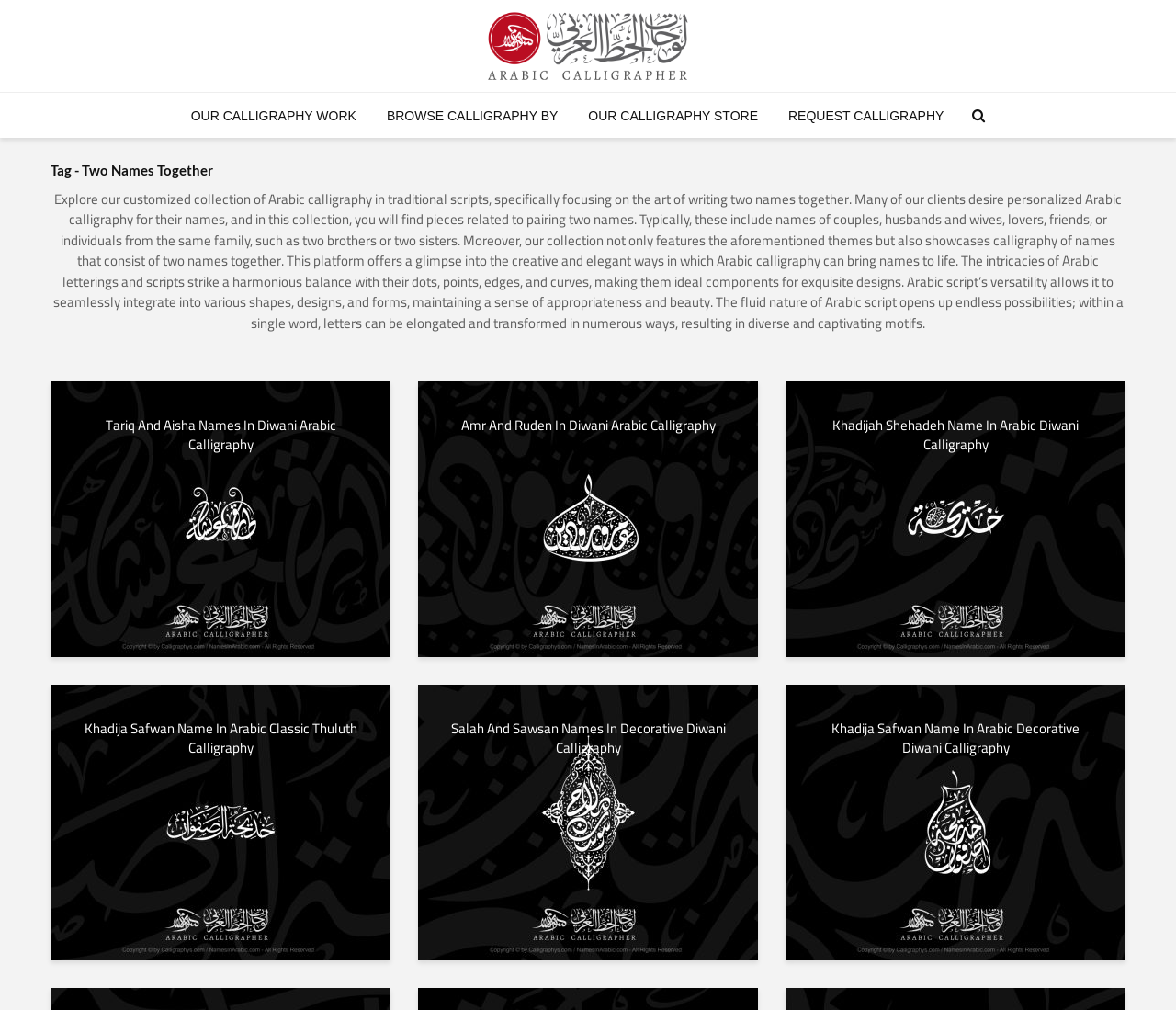Please locate the bounding box coordinates of the element that should be clicked to achieve the given instruction: "Explore OUR CALLIGRAPHY WORK".

[0.151, 0.092, 0.315, 0.137]